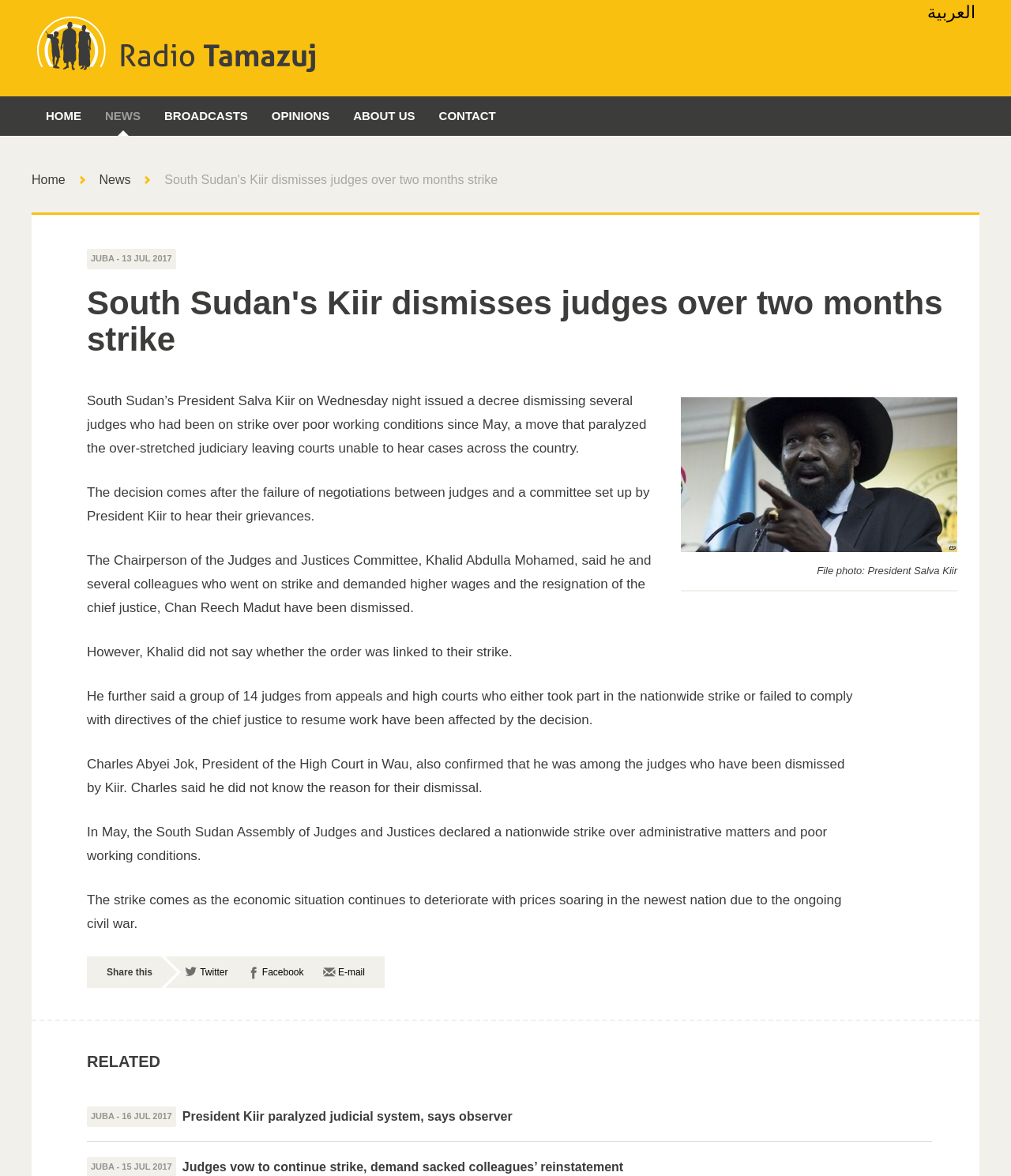Please mark the clickable region by giving the bounding box coordinates needed to complete this instruction: "Click on the 'Top Story' link".

None